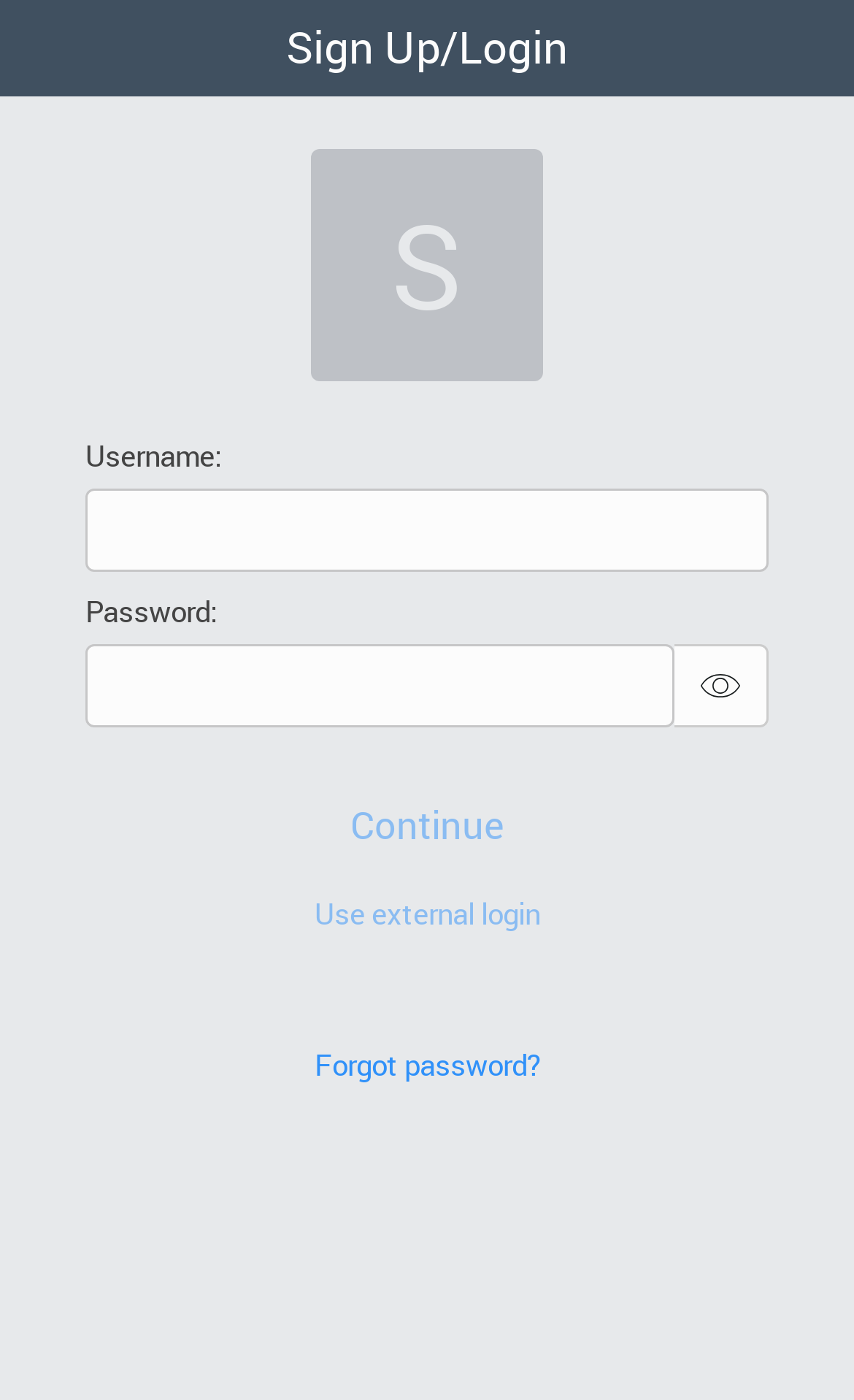Given the element description Forgot password?, identify the bounding box coordinates for the UI element on the webpage screenshot. The format should be (top-left x, top-left y, bottom-right x, bottom-right y), with values between 0 and 1.

[0.353, 0.745, 0.647, 0.778]